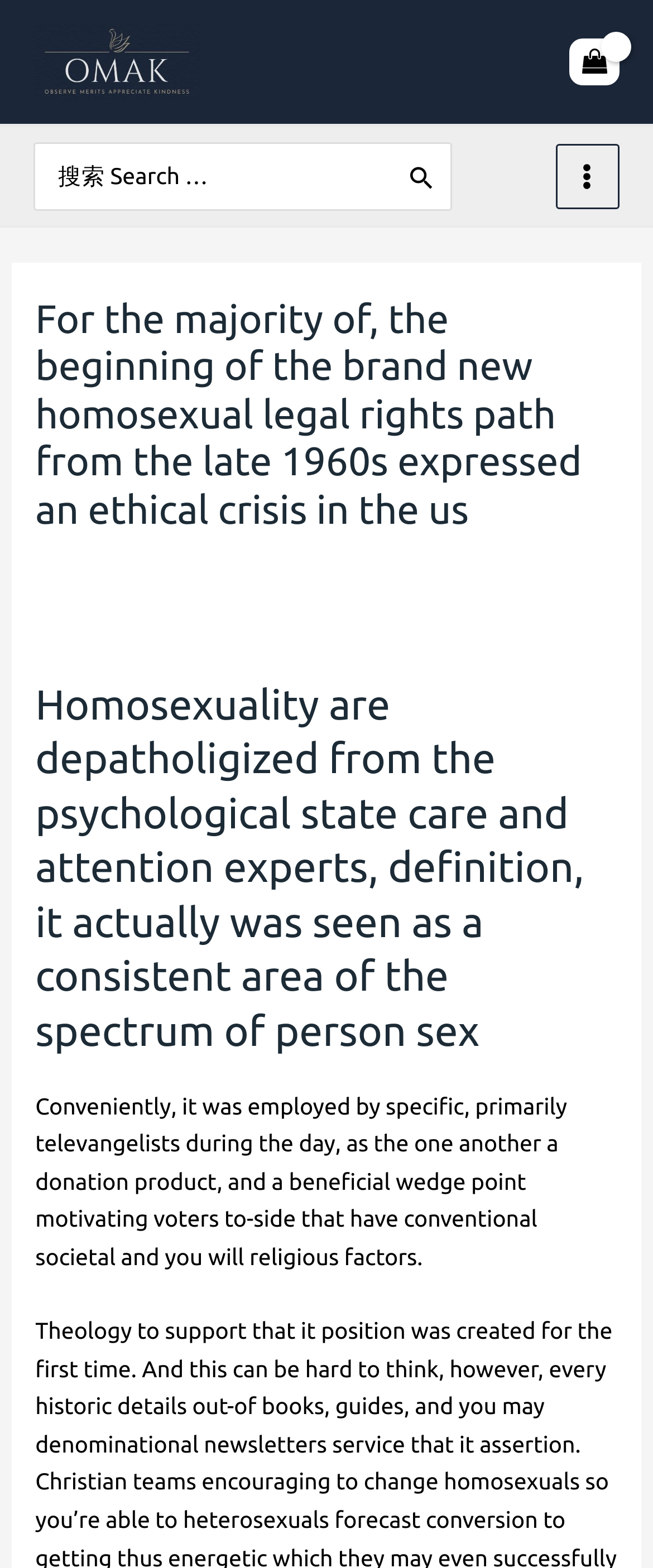Specify the bounding box coordinates of the region I need to click to perform the following instruction: "Open main menu". The coordinates must be four float numbers in the range of 0 to 1, i.e., [left, top, right, bottom].

[0.851, 0.092, 0.949, 0.133]